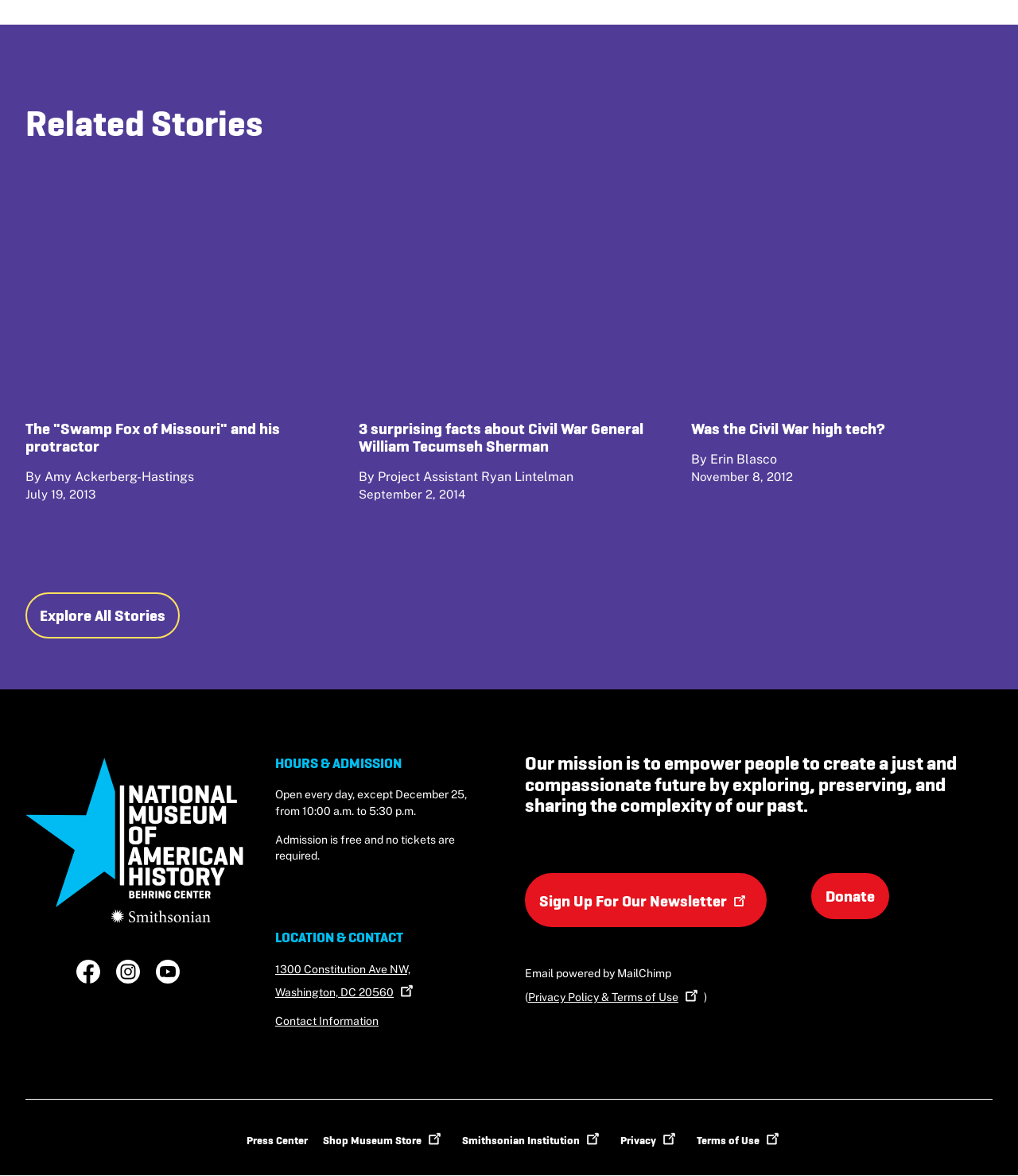Find the bounding box coordinates of the element to click in order to complete the given instruction: "Open Facebook in a new tab."

[0.075, 0.816, 0.098, 0.836]